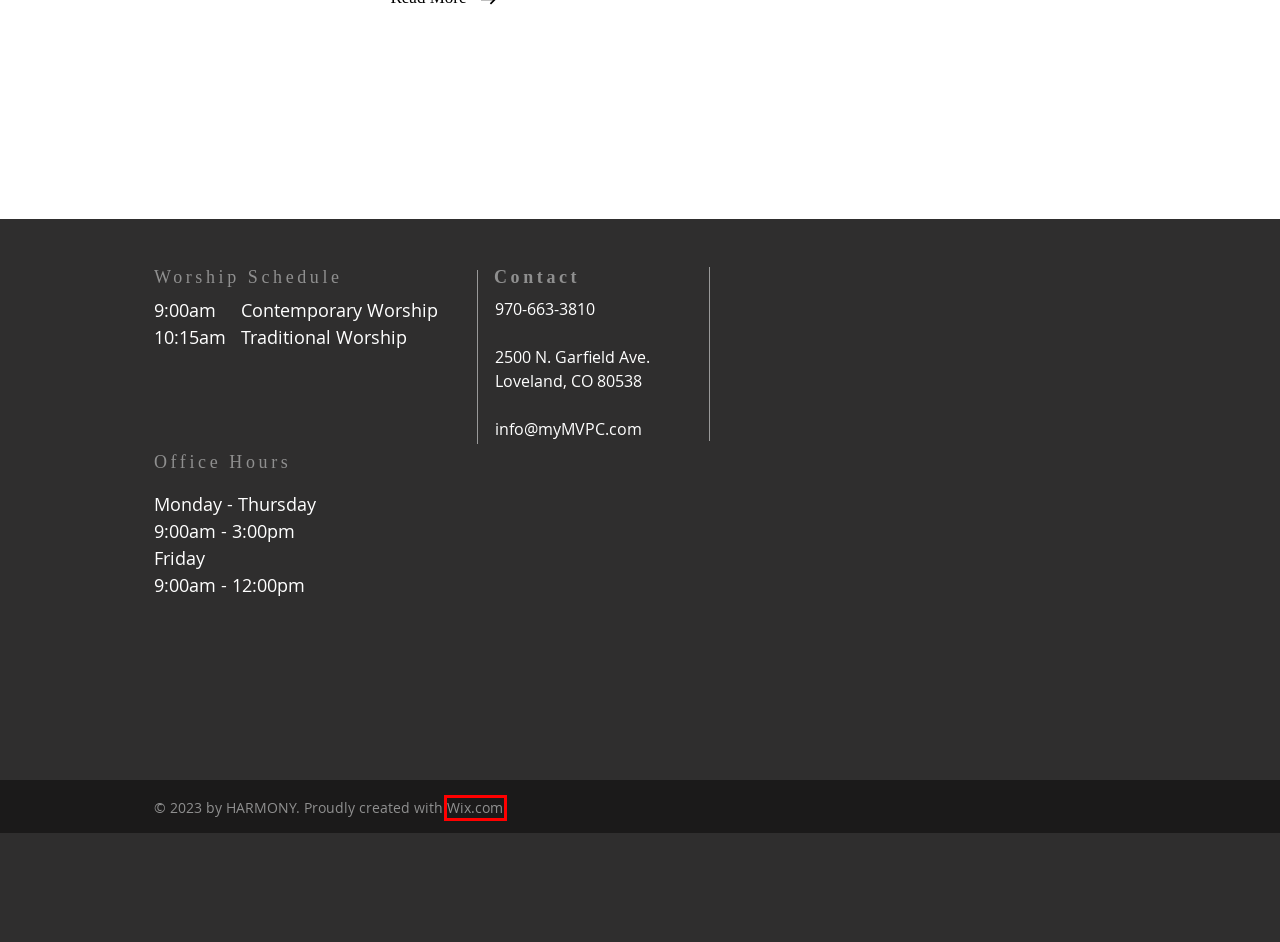You have a screenshot of a webpage with a red rectangle bounding box. Identify the best webpage description that corresponds to the new webpage after clicking the element within the red bounding box. Here are the candidates:
A. Website Builder - Create a Free Website Today | Wix.com
B. FAMILY MINISTRIES | myMVPC
C. MUSIC MINISTRIES | myMVPC
D. STUDENT MINISTRIES | myMVPC
E. VOLUNTEER | myMVPC
F. ADULT MINISTRIES | myMVPC
G. MISSIONS | myMVPC
H. NEW HERE | myMVPC

A